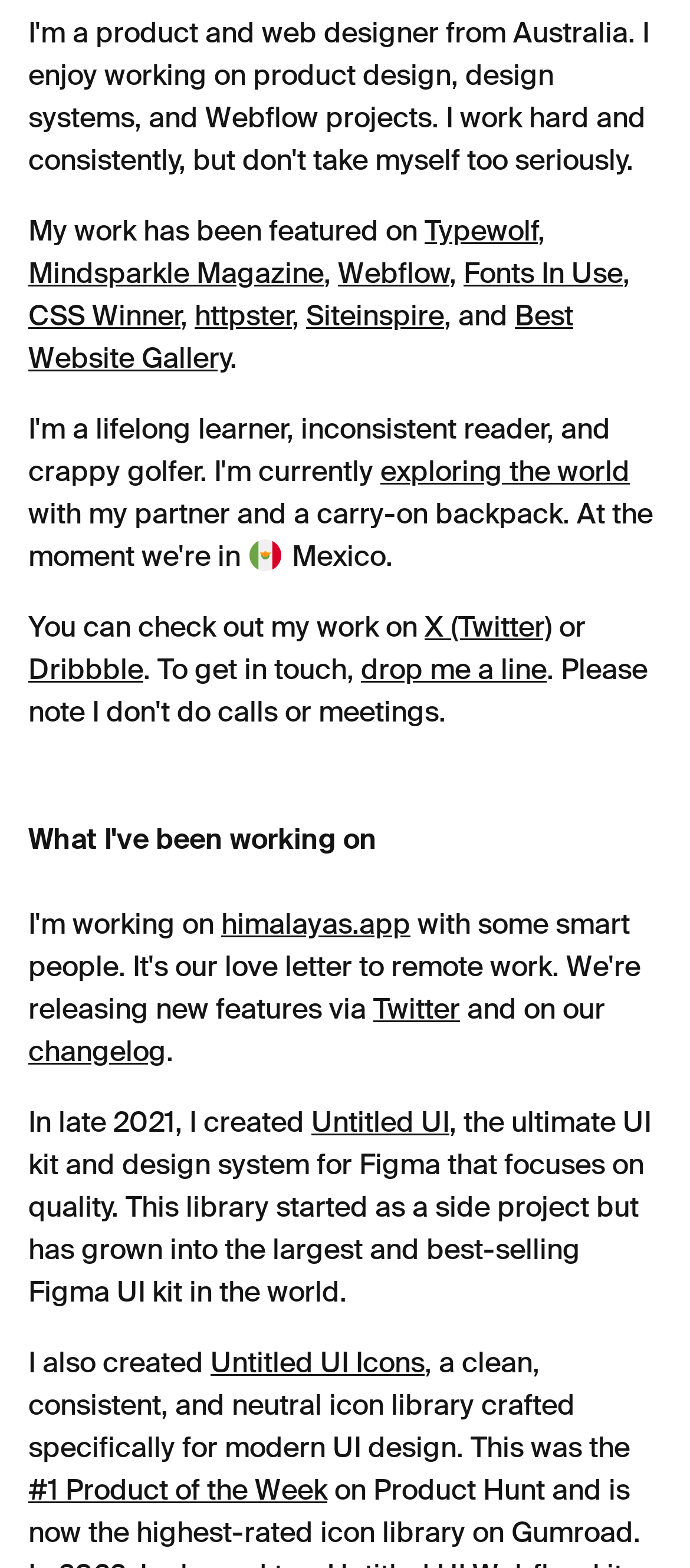Locate the bounding box of the user interface element based on this description: "#1 Product of the Week".

[0.041, 0.938, 0.474, 0.961]